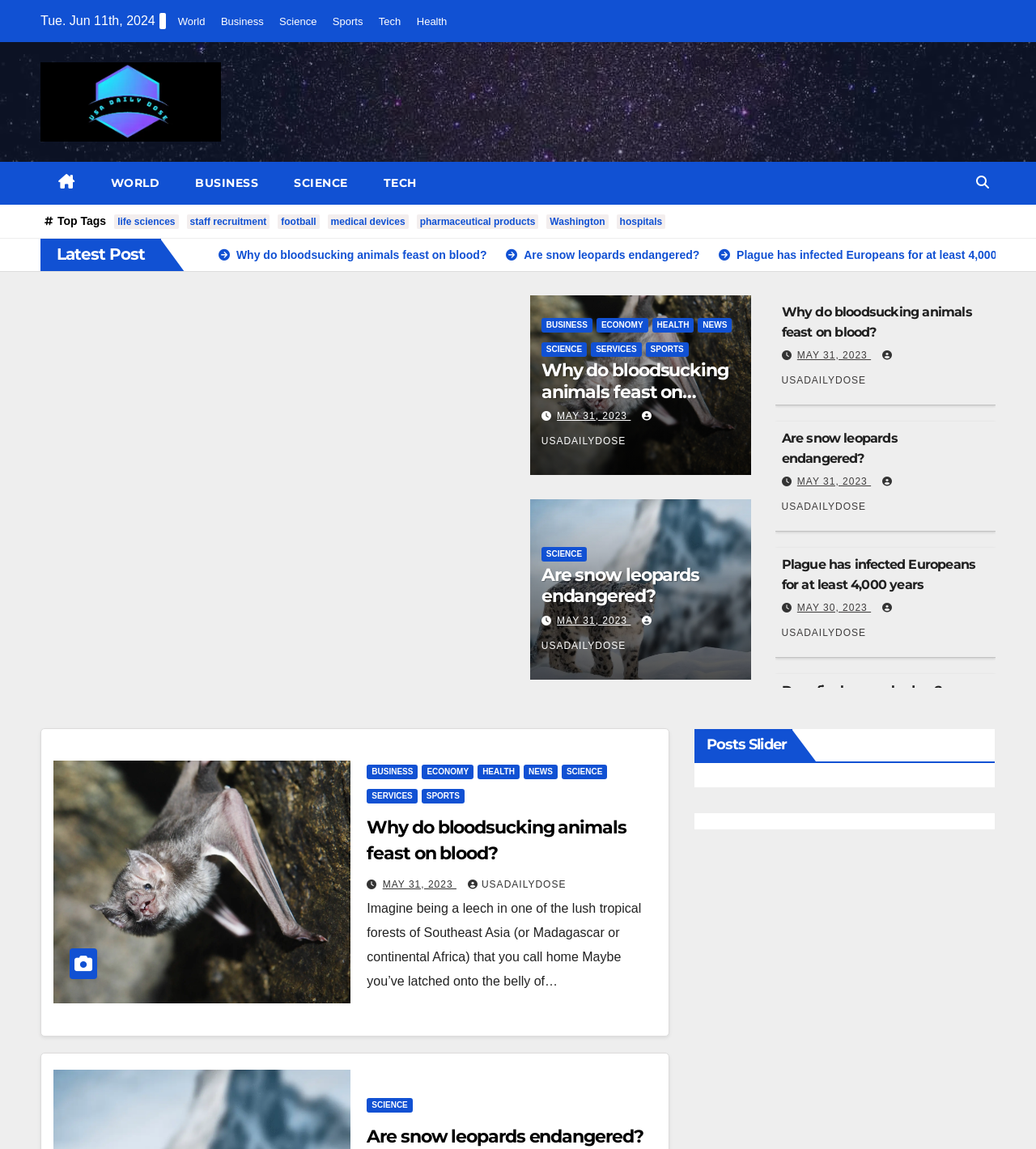Give a one-word or short phrase answer to this question: 
What are the categories of news available on this webpage?

World, Business, Science, Sports, Tech, Health